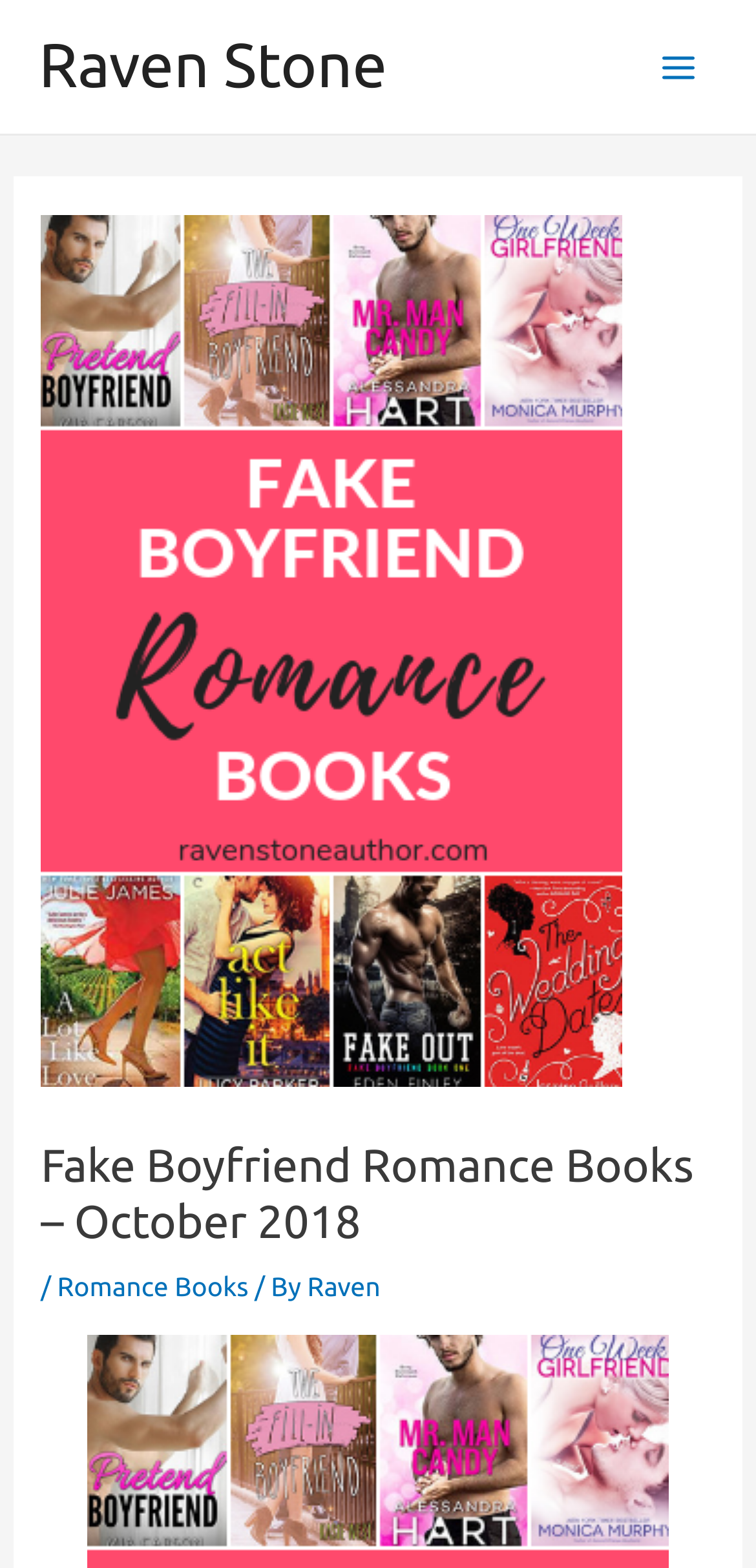What is the principal heading displayed on the webpage?

Fake Boyfriend Romance Books – October 2018